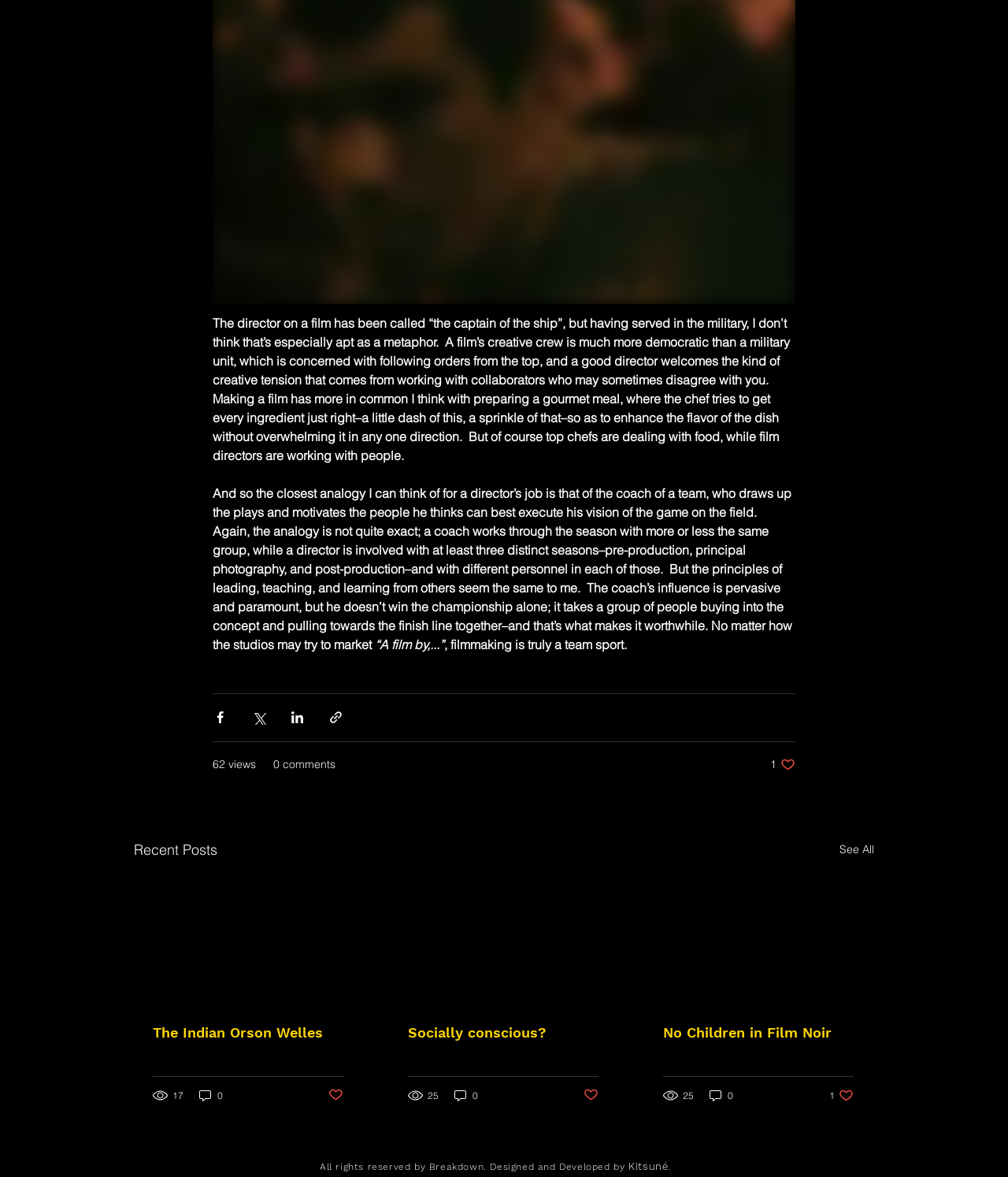Respond with a single word or phrase for the following question: 
How many social media sharing options are available?

4